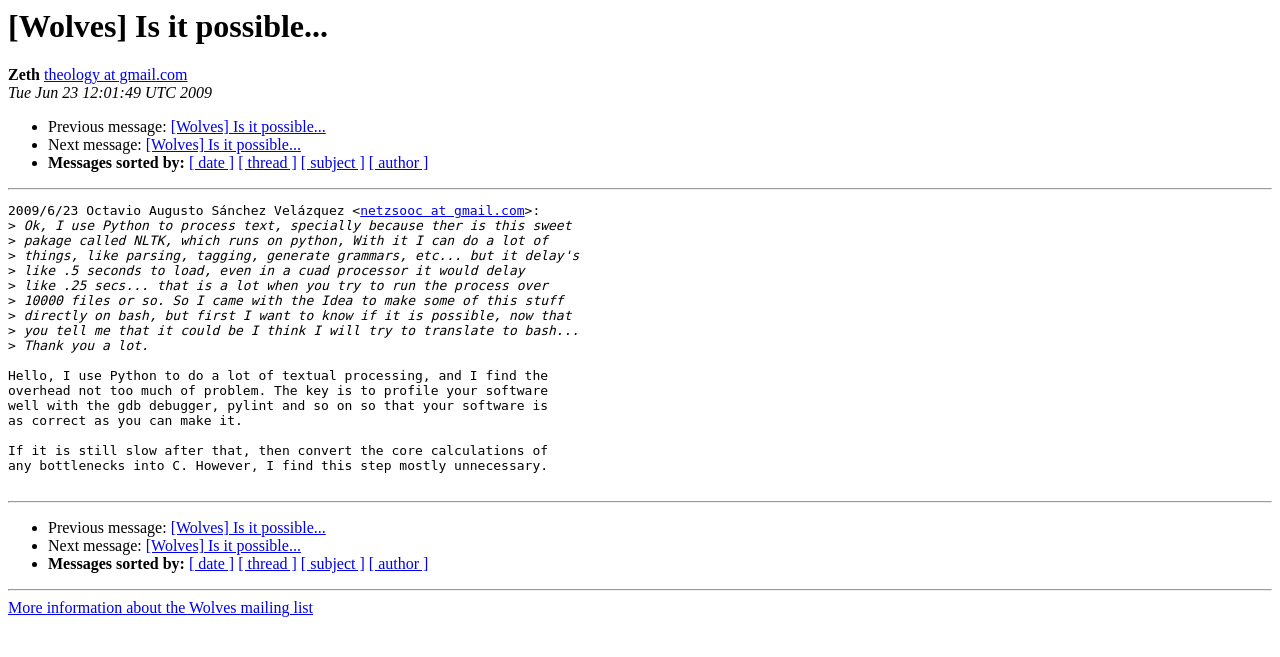Predict the bounding box coordinates of the area that should be clicked to accomplish the following instruction: "Click the 'Botox' link". The bounding box coordinates should consist of four float numbers between 0 and 1, i.e., [left, top, right, bottom].

None